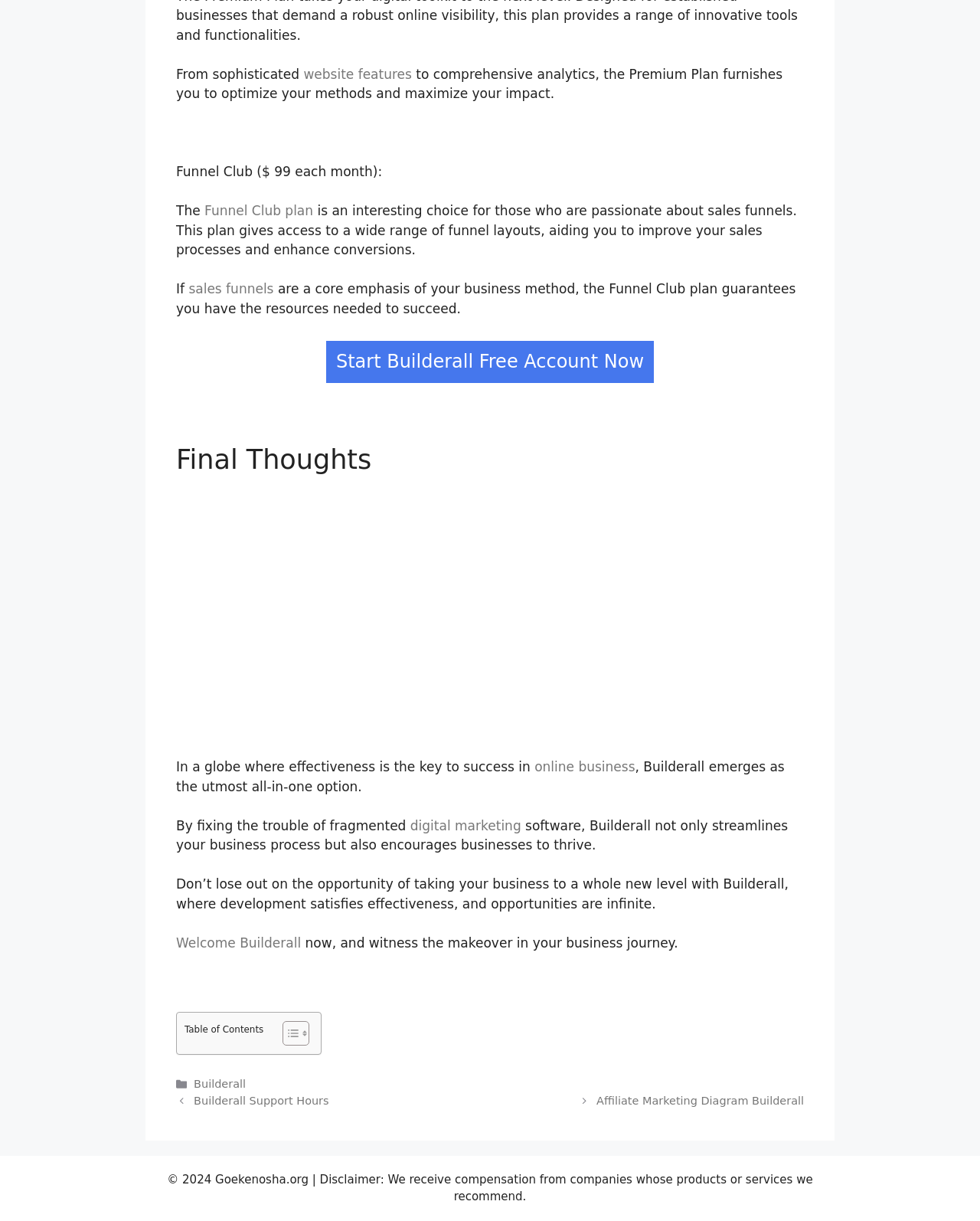Pinpoint the bounding box coordinates of the clickable area needed to execute the instruction: "Read the 'Final Thoughts' section". The coordinates should be specified as four float numbers between 0 and 1, i.e., [left, top, right, bottom].

[0.18, 0.363, 0.82, 0.39]